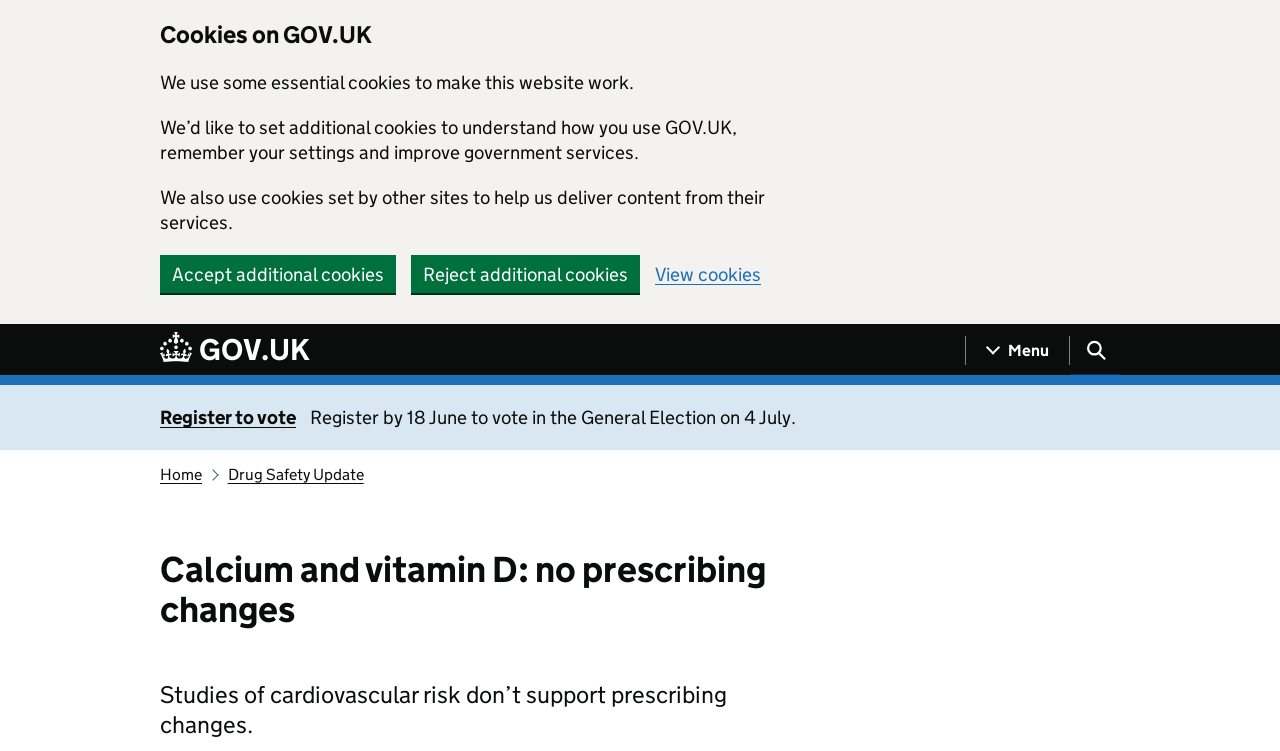Extract the bounding box coordinates for the HTML element that matches this description: "Drug Safety Update". The coordinates should be four float numbers between 0 and 1, i.e., [left, top, right, bottom].

[0.178, 0.619, 0.284, 0.644]